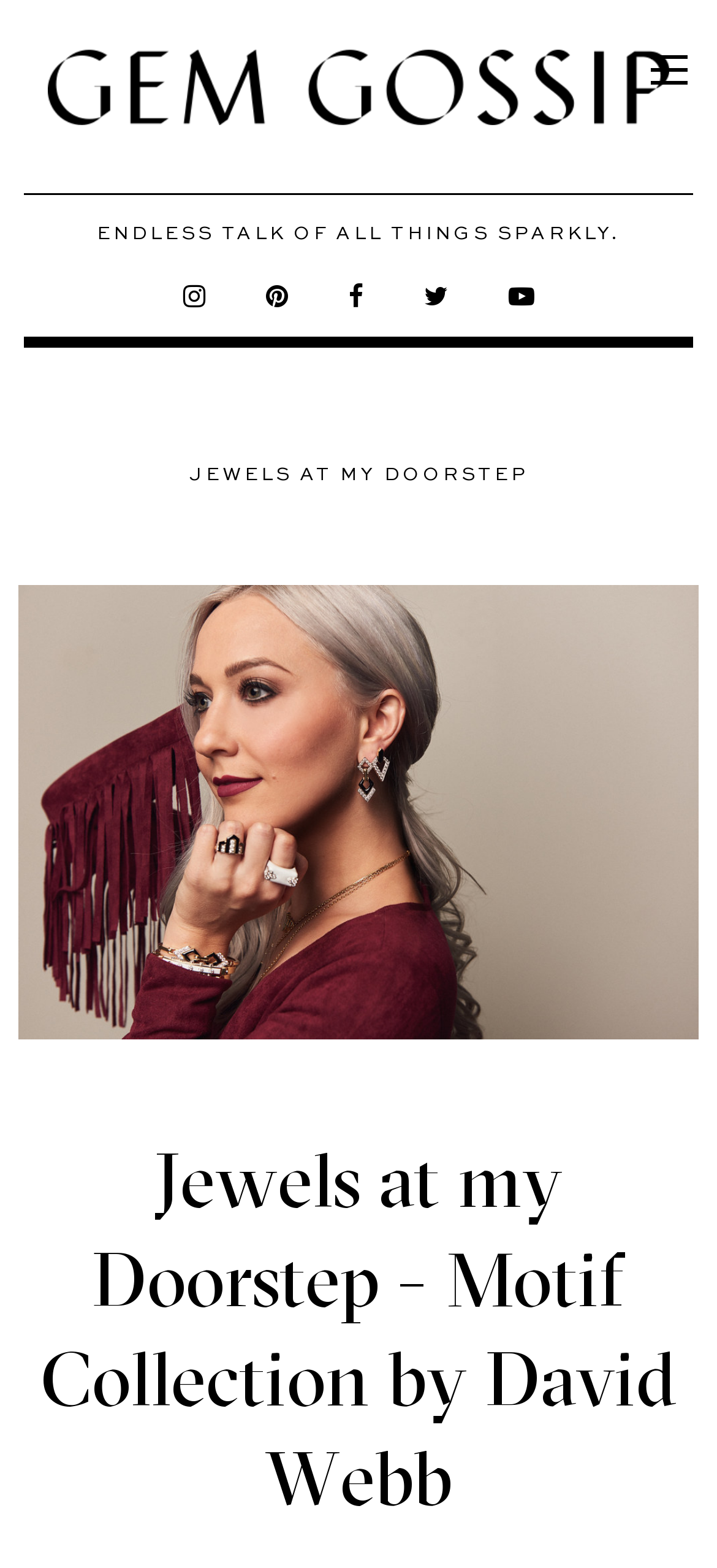What is the main topic of the webpage?
Provide a short answer using one word or a brief phrase based on the image.

Jewels at my Doorstep